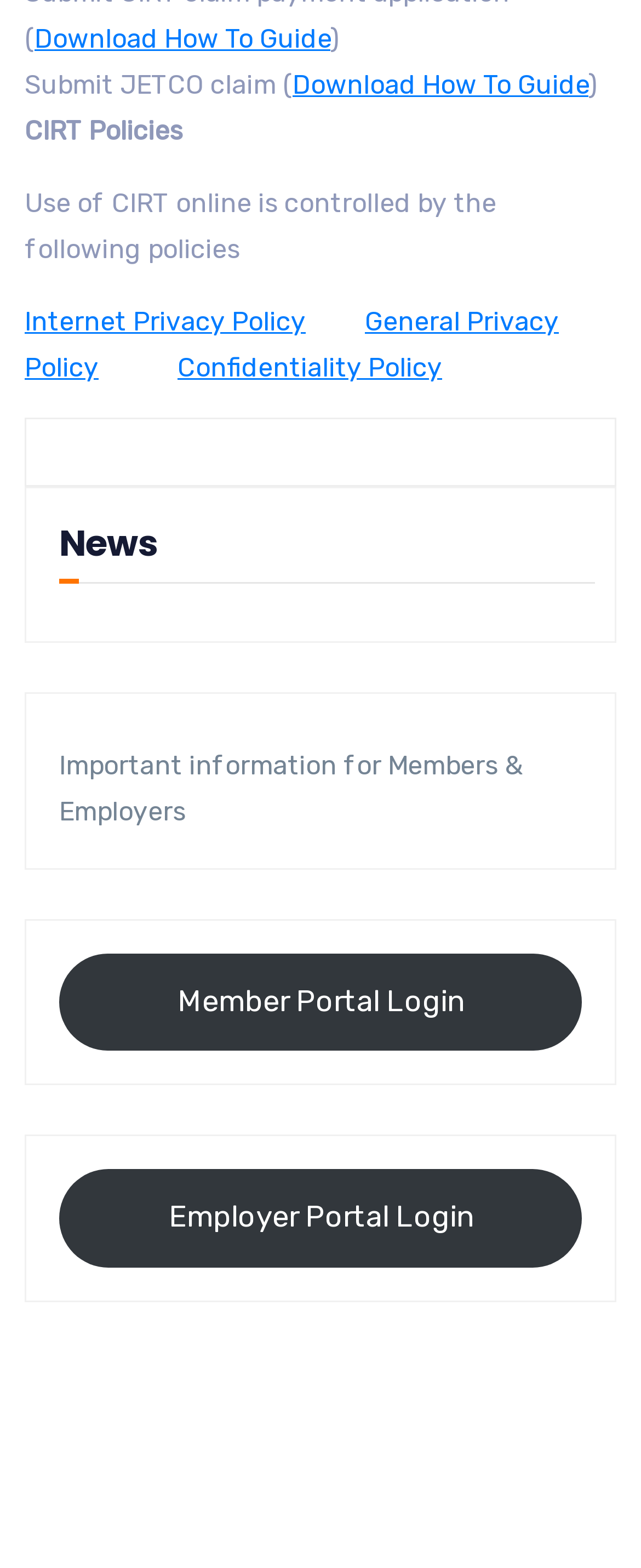Determine the bounding box coordinates of the clickable element to achieve the following action: 'Submit JETCO claim'. Provide the coordinates as four float values between 0 and 1, formatted as [left, top, right, bottom].

[0.456, 0.044, 0.918, 0.064]